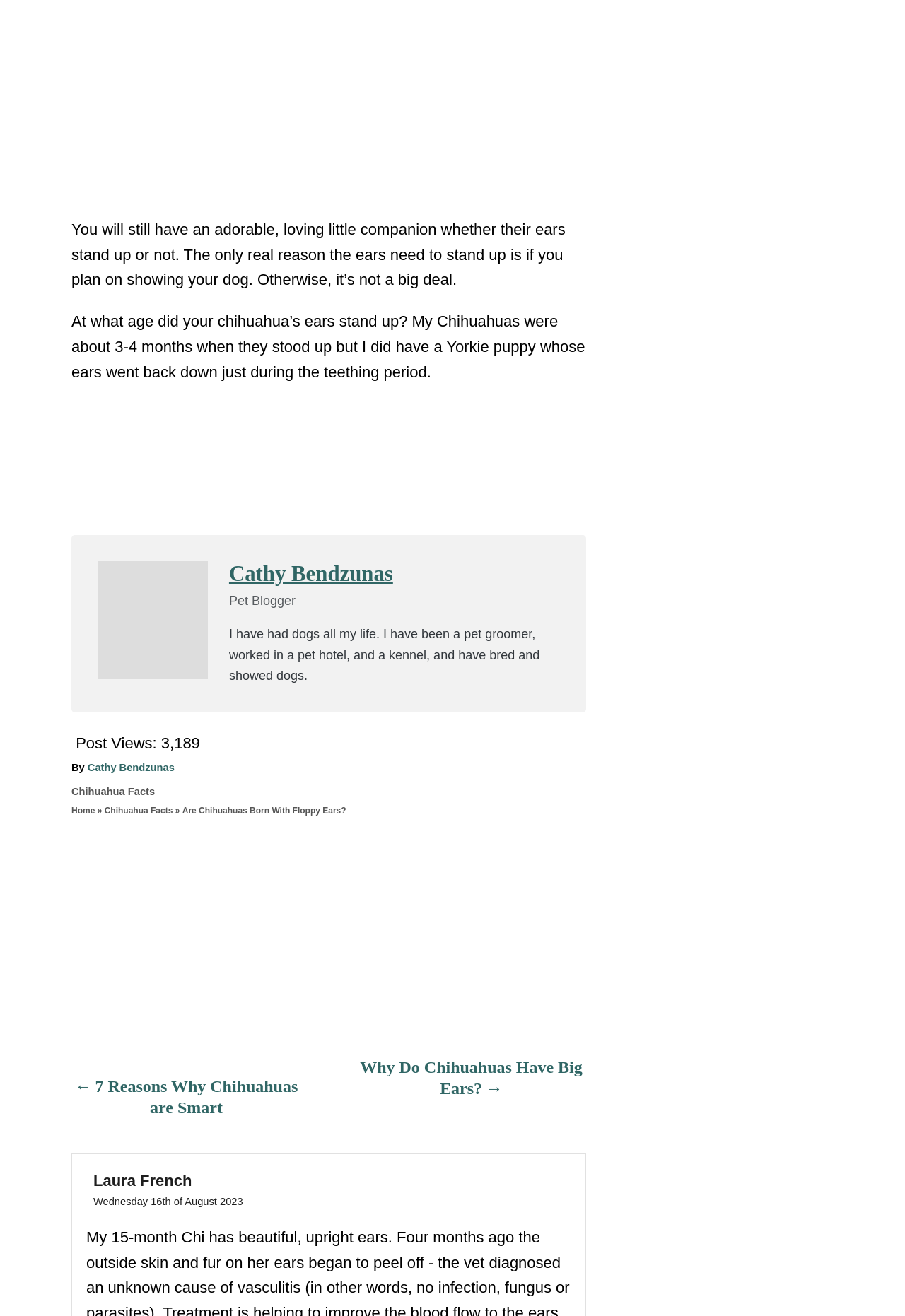Identify the bounding box coordinates of the clickable region to carry out the given instruction: "Check the post views".

[0.084, 0.558, 0.173, 0.572]